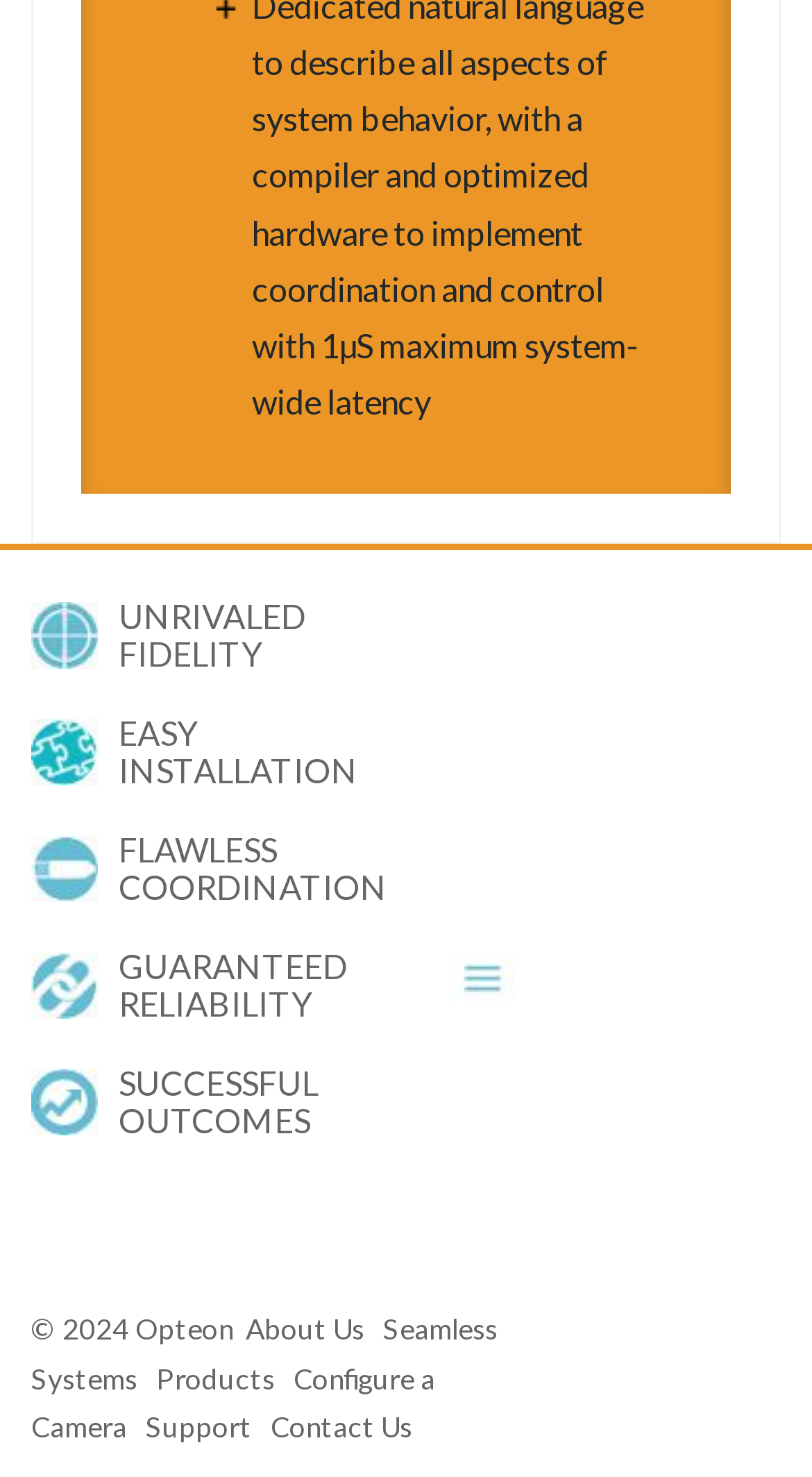Provide a single word or phrase answer to the question: 
How many links are below the separator?

7